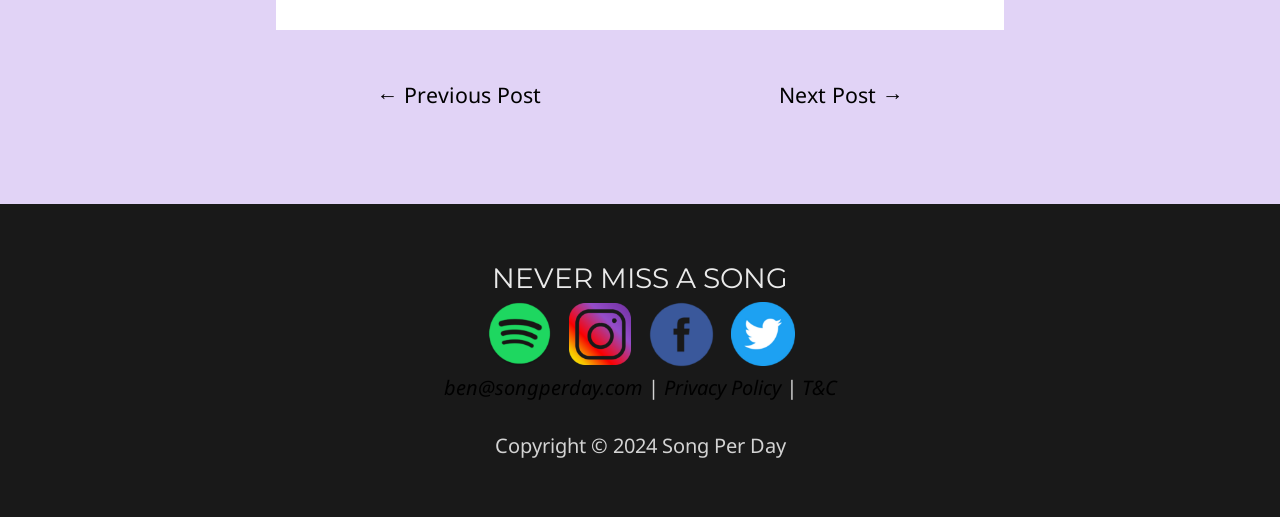How many social media links are provided on the webpage?
Answer with a single word or phrase by referring to the visual content.

4